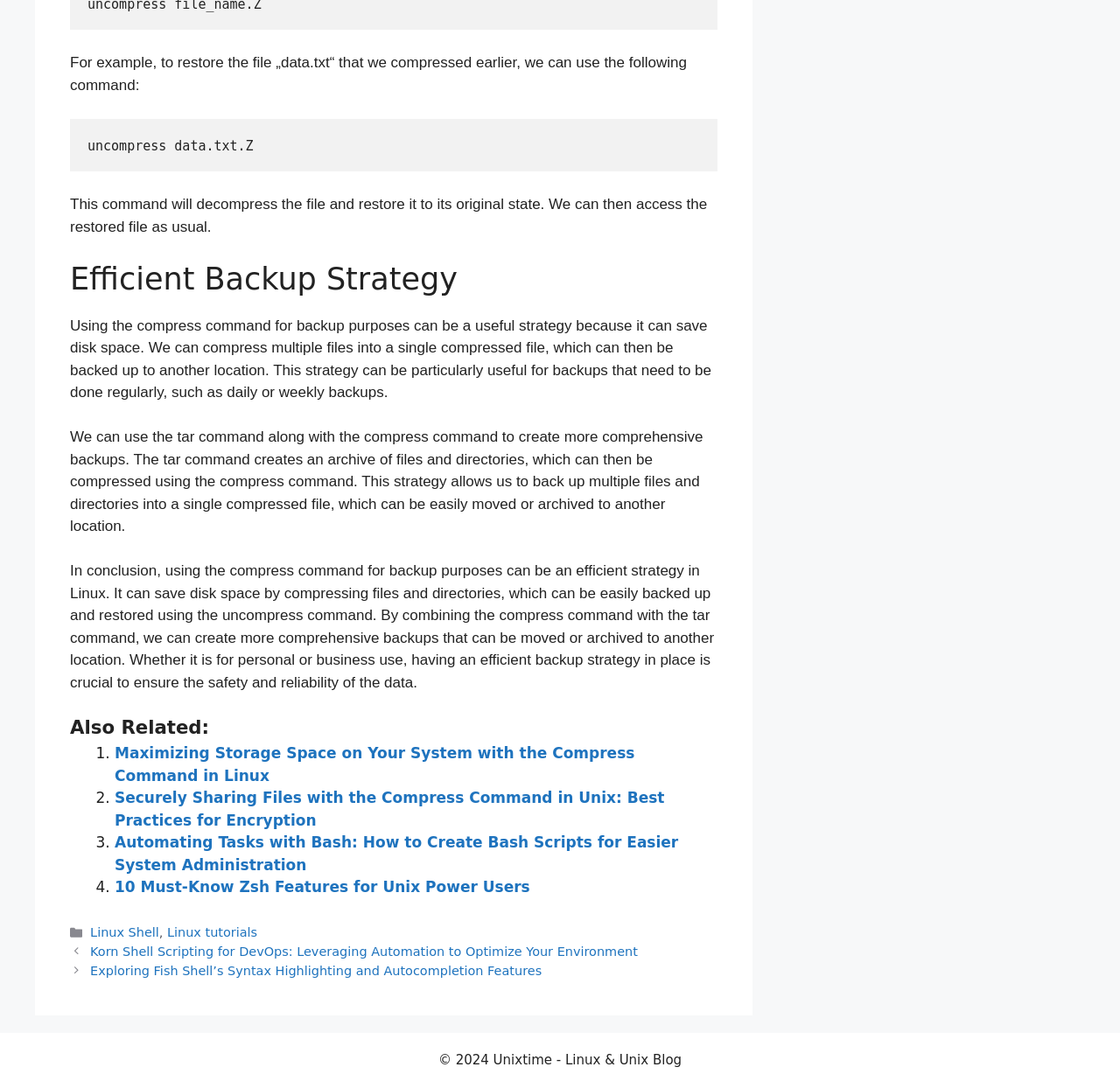Answer the question briefly using a single word or phrase: 
What is the purpose of using the compress command?

Save disk space